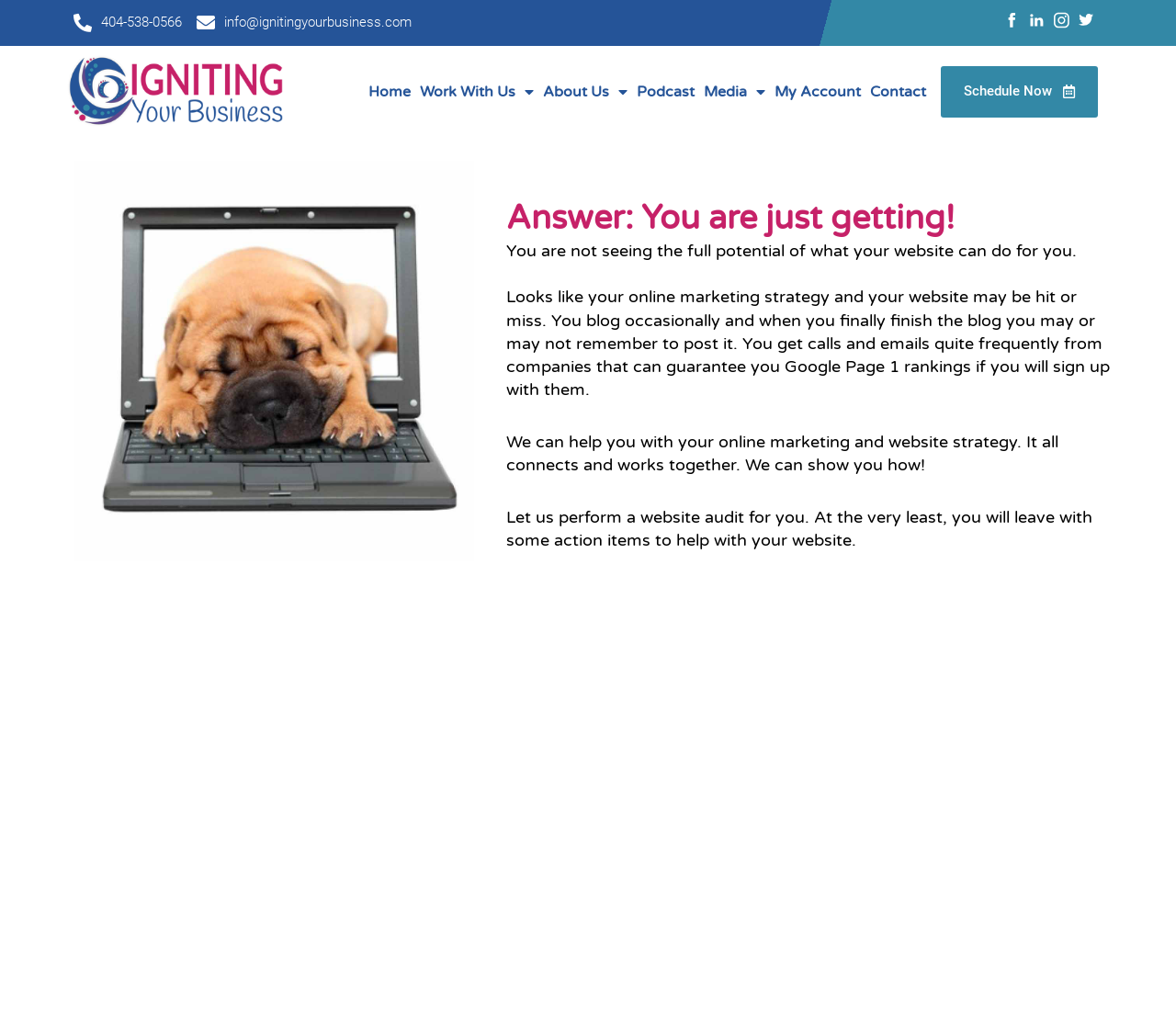What is the phone number to contact?
Answer with a single word or phrase, using the screenshot for reference.

404-538-0566